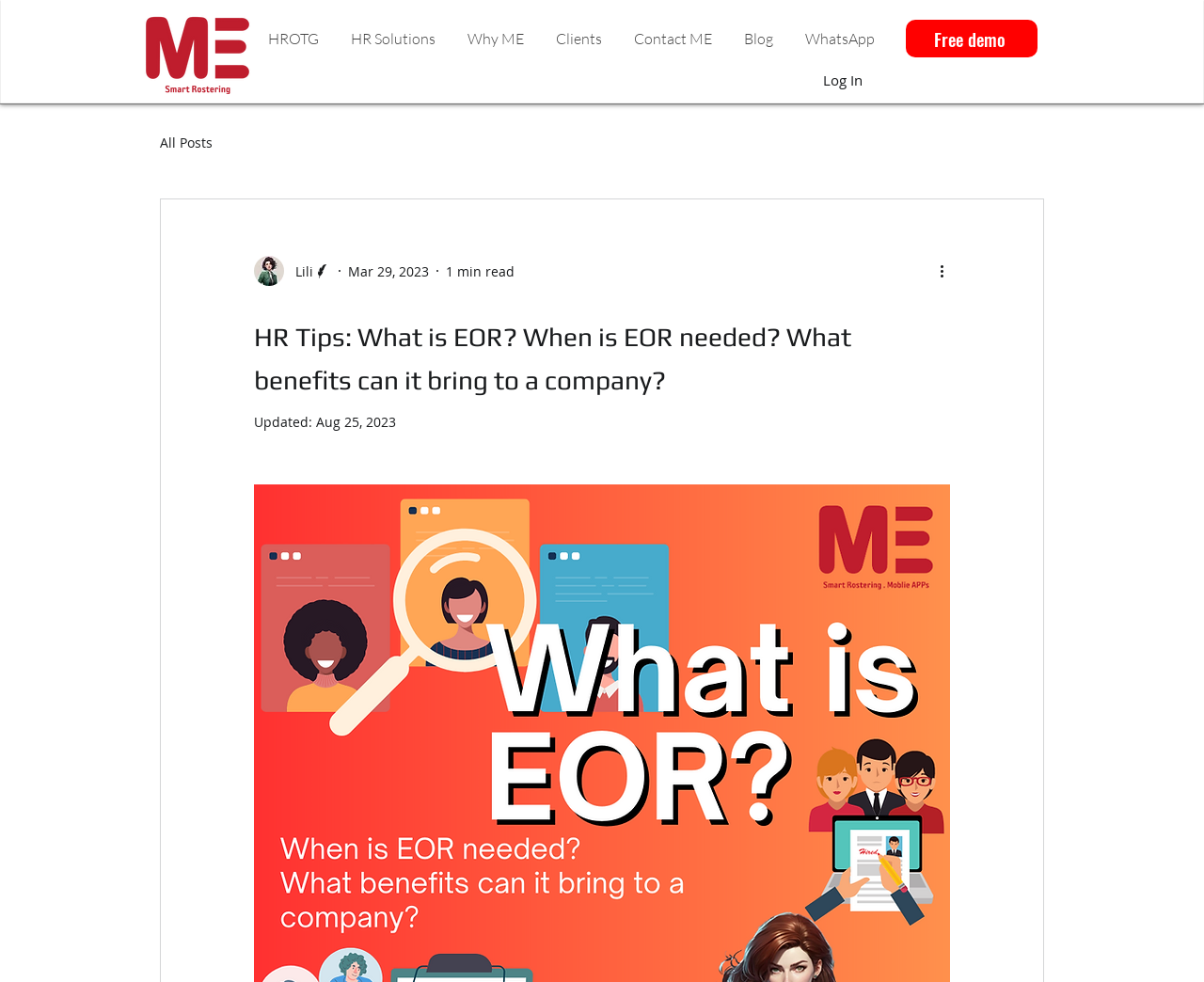Extract the main title from the webpage.

HR Tips: What is EOR? When is EOR needed? What benefits can it bring to a company?